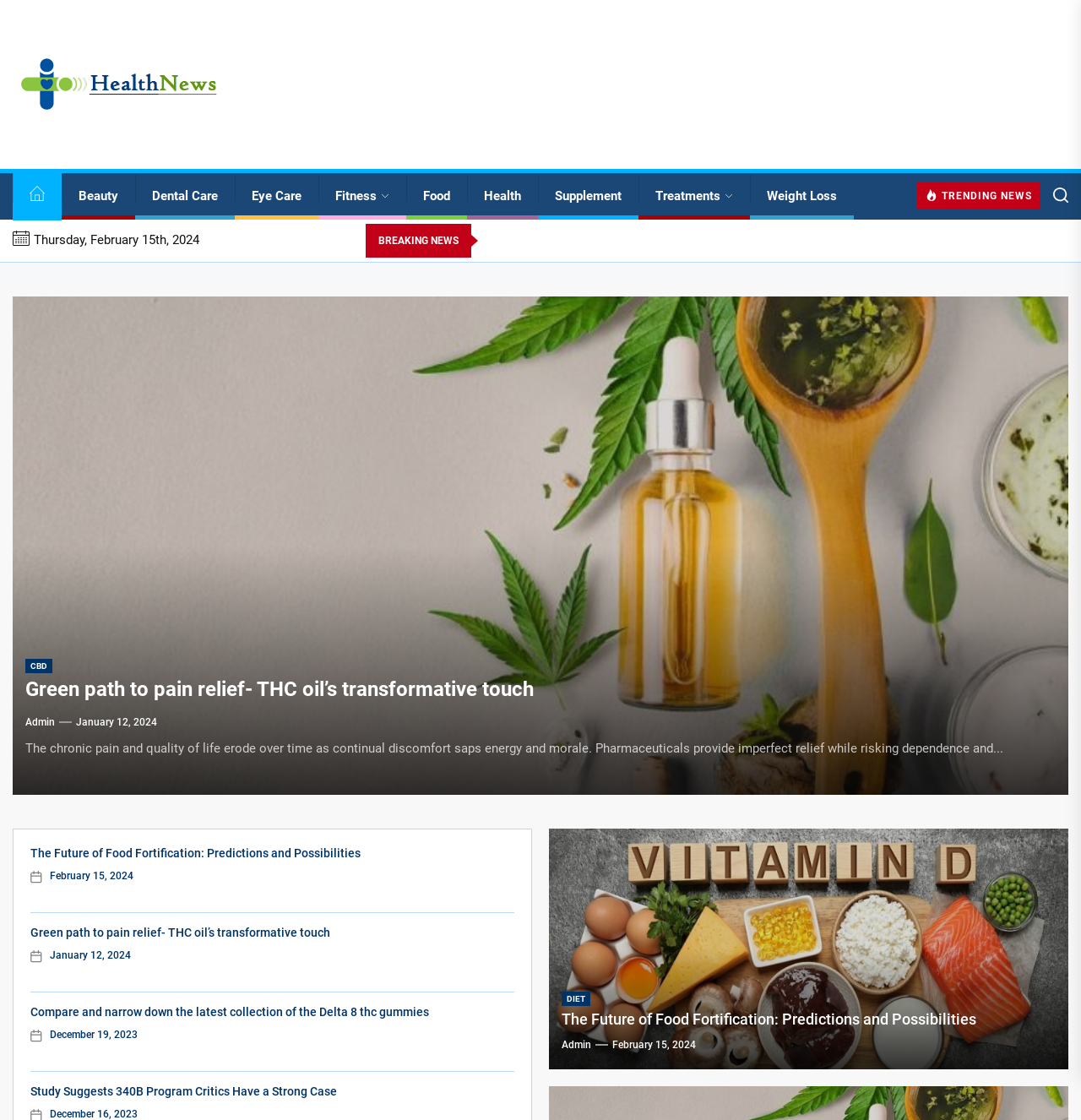Locate the bounding box coordinates of the region to be clicked to comply with the following instruction: "Read the article 'Green path to pain relief- THC oil’s transformative touch'". The coordinates must be four float numbers between 0 and 1, in the form [left, top, right, bottom].

[0.023, 0.605, 0.977, 0.627]